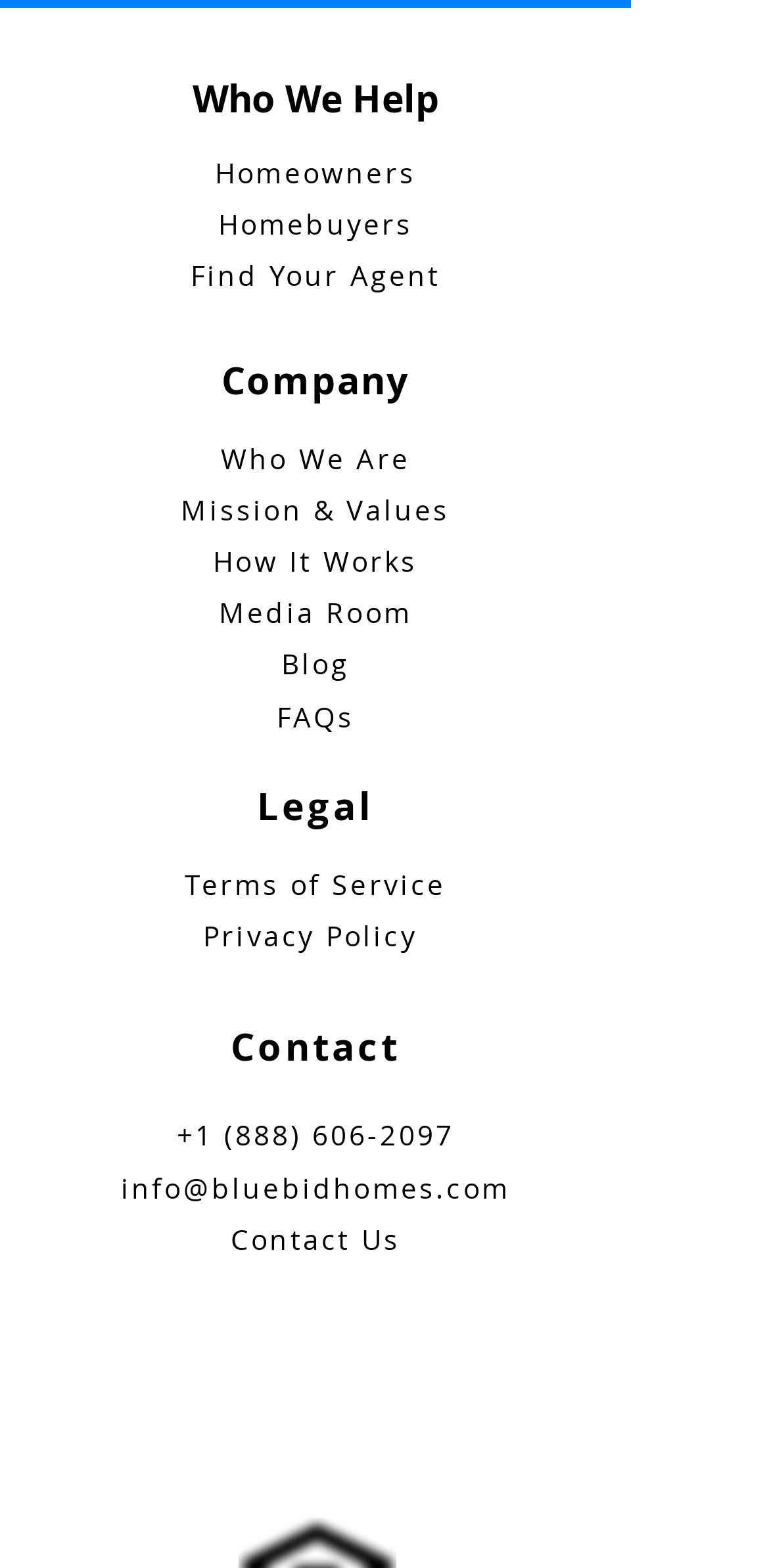Answer the question with a single word or phrase: 
What are the types of people the website helps?

Homeowners, Homebuyers